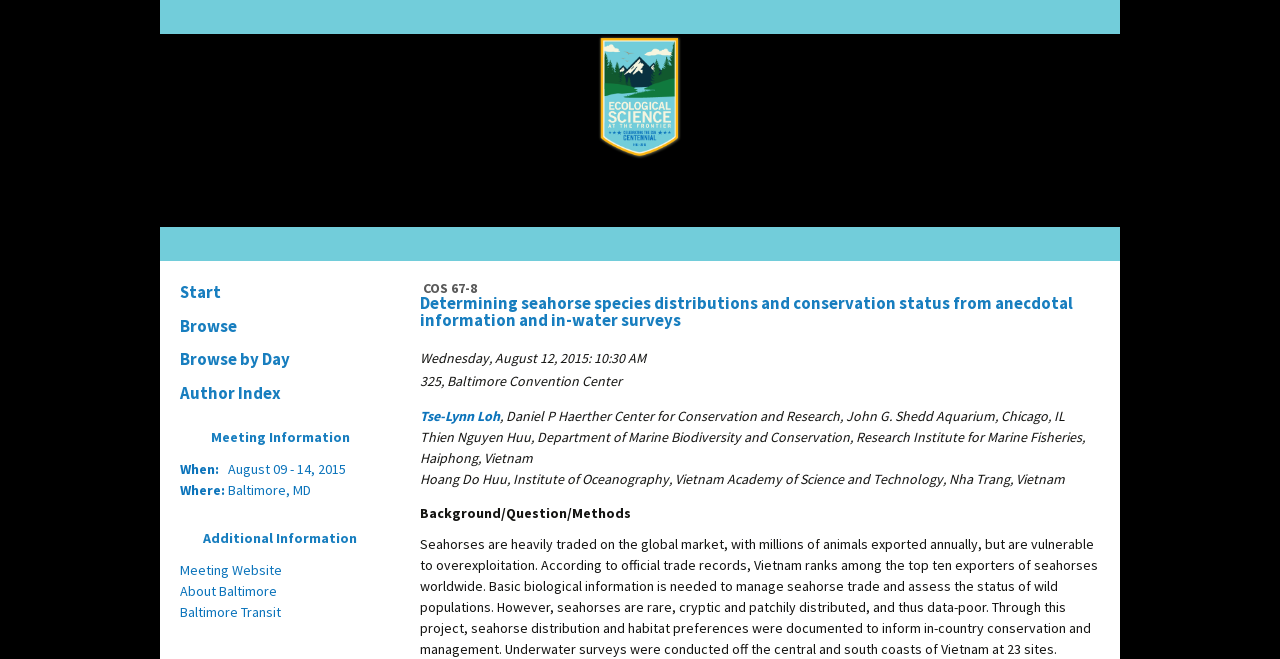Provide the bounding box coordinates of the UI element that matches the description: "Baltimore Transit".

[0.141, 0.915, 0.22, 0.942]